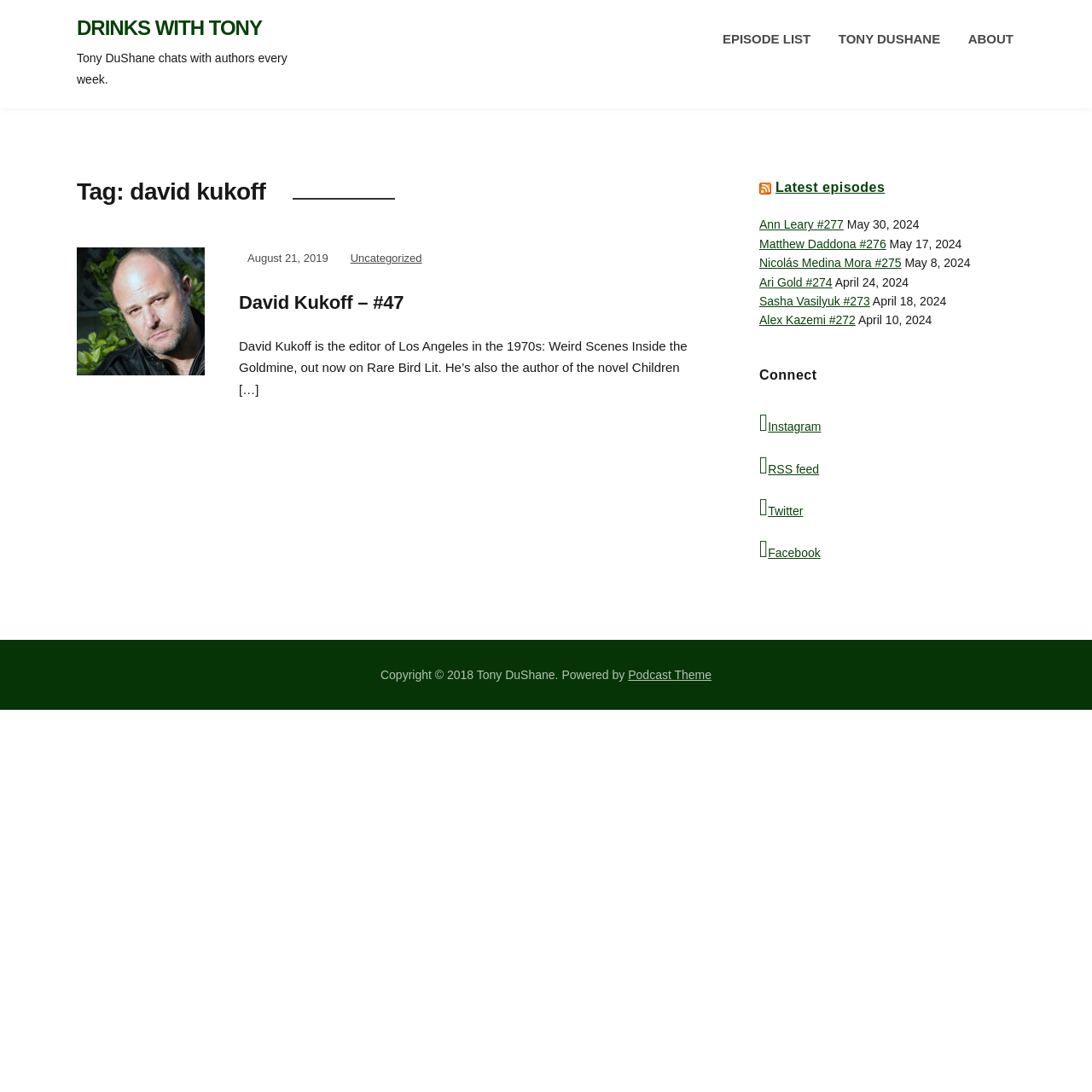Given the description of a UI element: "Episode List", identify the bounding box coordinates of the matching element in the webpage screenshot.

[0.66, 0.016, 0.744, 0.055]